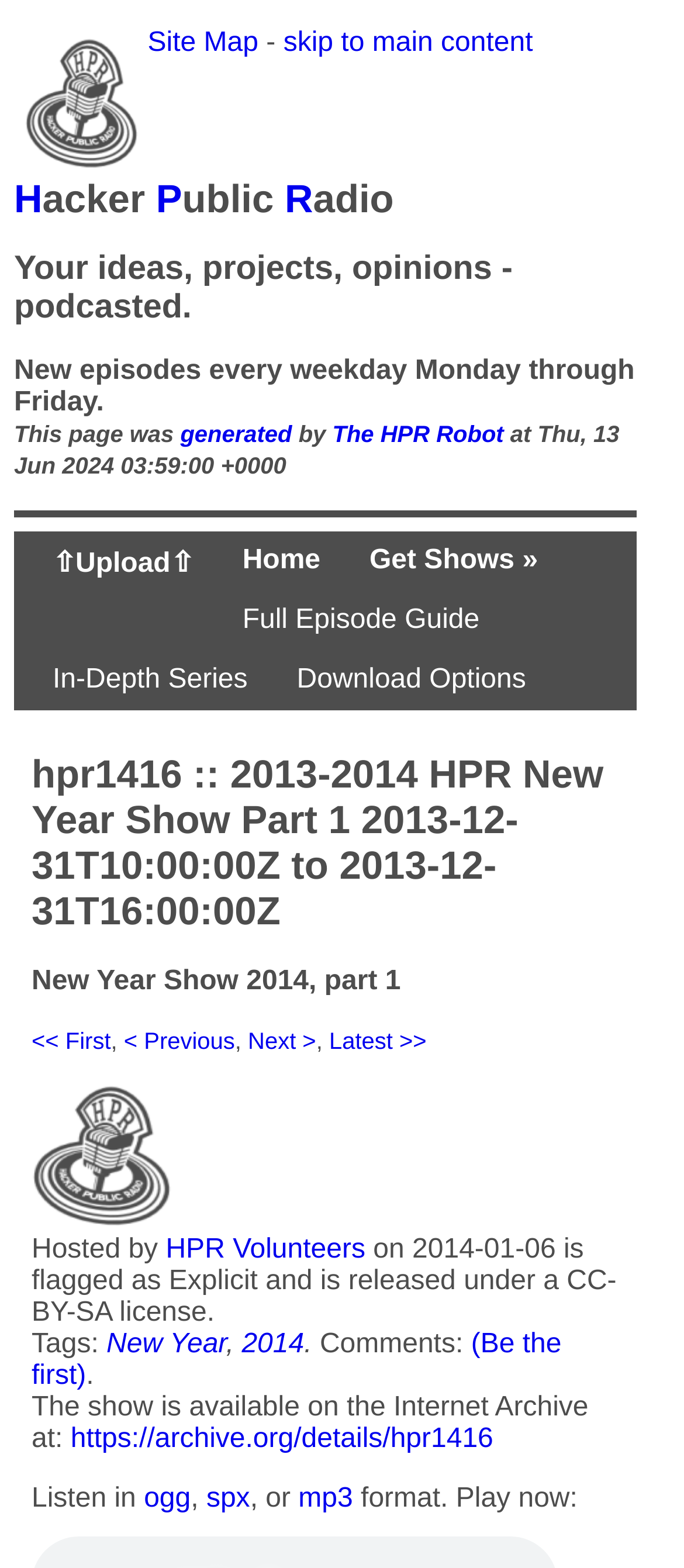Create an elaborate caption that covers all aspects of the webpage.

The webpage is for Hacker Public Radio, a podcast that releases shows every weekday. At the top left, there is a logo image, followed by a site map link, a separator, and a "skip to main content" link. The title "Hacker Public Radio" is displayed prominently, with each letter of the title being a separate link.

Below the title, there is a heading that reads "Your ideas, projects, opinions - podcasted." Another heading follows, which displays information about new episodes being released every weekday, along with the time the page was generated and a link to the HPR Robot.

A horizontal separator divides the top section from the main content. The main content area has several links, including "Upload", "Home", "Get Shows", "Full Episode Guide", "In-Depth Series", and "Download Options".

The "Download Options" section displays information about a specific podcast episode, including the title, description, and links to download the episode in different formats. There are also links to navigate to the first, previous, next, and latest episodes.

Below the episode information, there is a thumbnail image of HPR Volunteers, along with text describing the episode, including the host, release date, and license information. The episode is flagged as explicit and has several tags, including "New Year" and "2014".

The webpage also displays a section for comments, with a link to leave a comment and a note that no comments have been left yet. Finally, there is a section with links to download the episode from the Internet Archive and to listen to the episode in different formats.